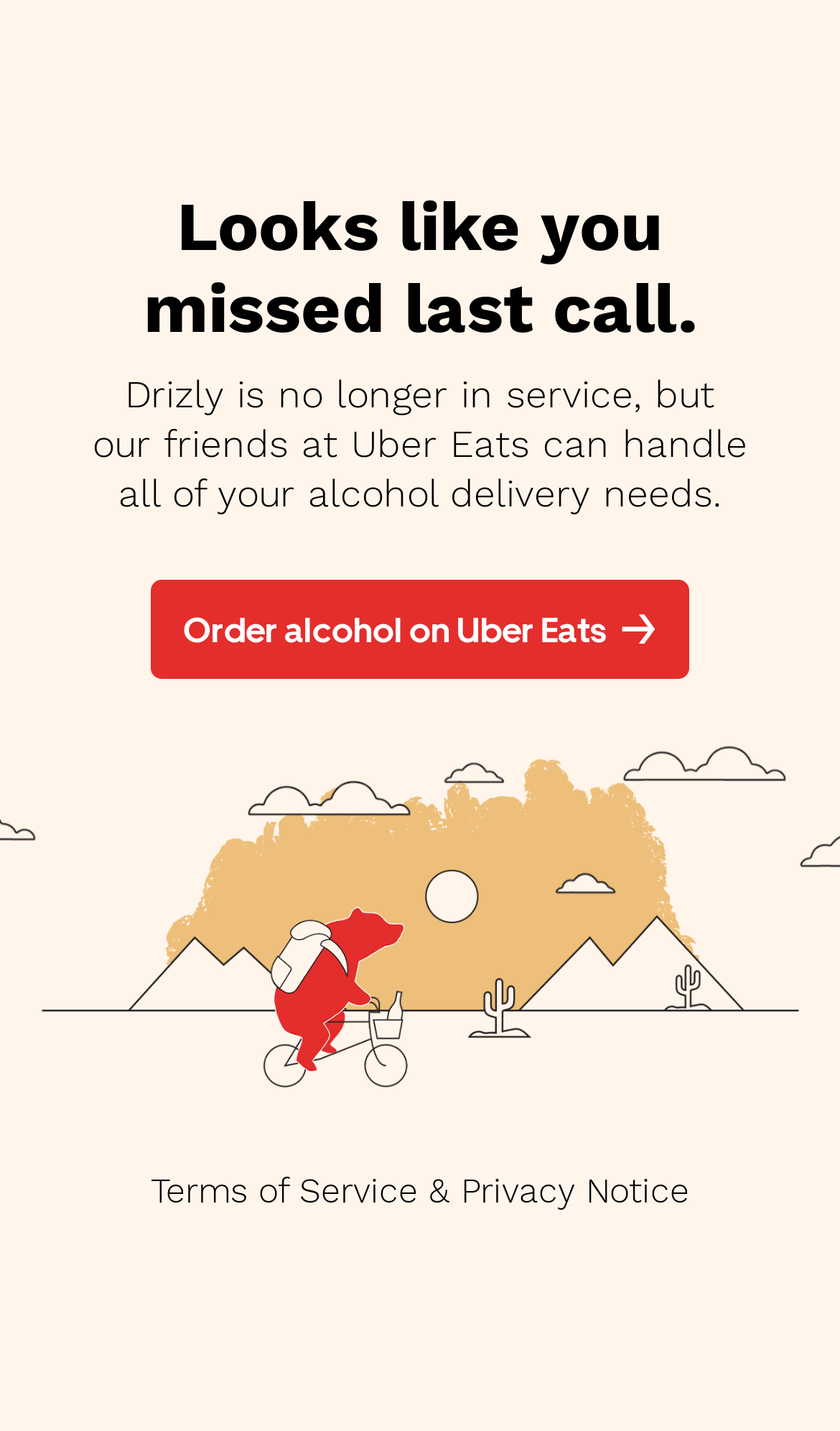Please predict the bounding box coordinates (top-left x, top-left y, bottom-right x, bottom-right y) for the UI element in the screenshot that fits the description: Order alcohol on Uber Eats

[0.179, 0.406, 0.821, 0.475]